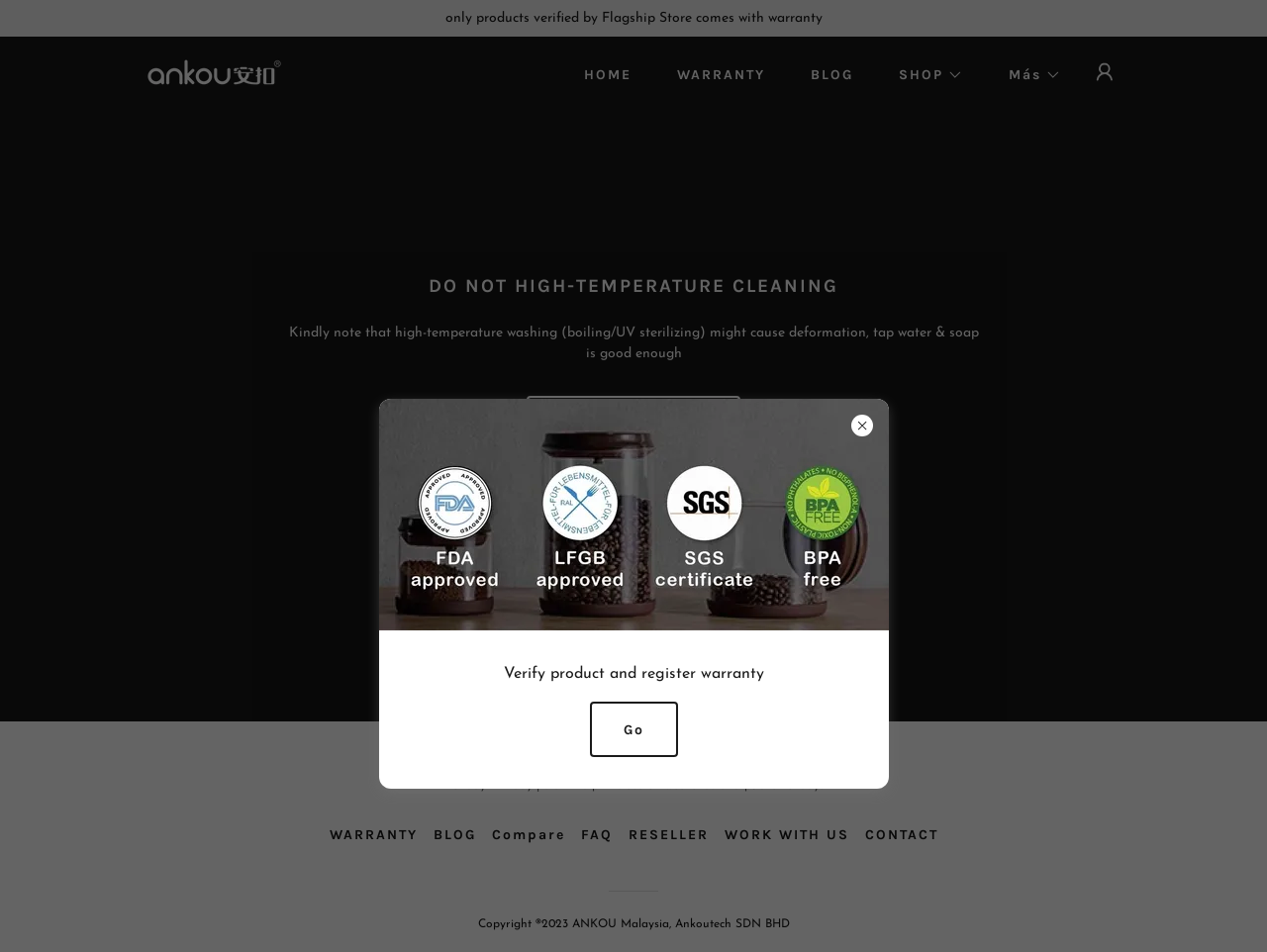What is the warning about high-temperature cleaning?
Provide a one-word or short-phrase answer based on the image.

Deformation